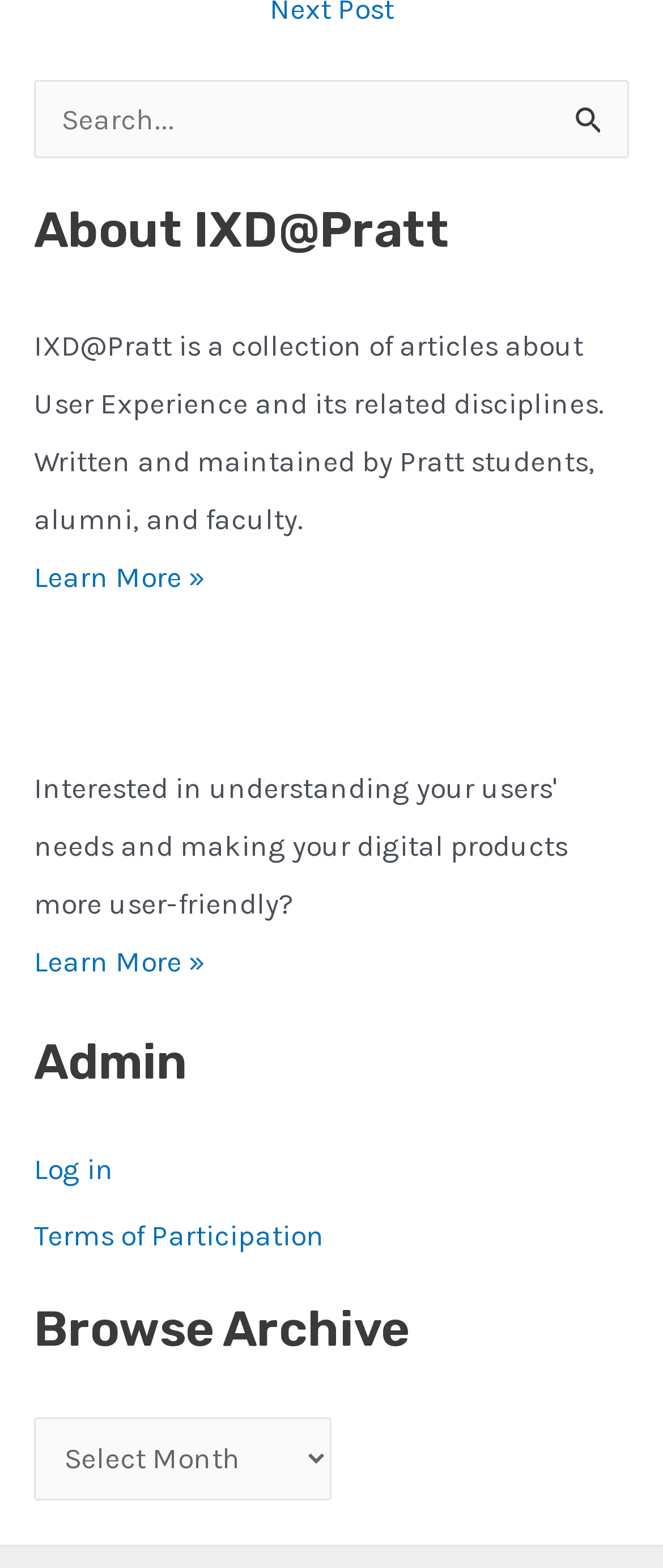What is the last section on the webpage?
Please give a well-detailed answer to the question.

Based on the bounding box coordinates, the last section on the webpage is the 'Browse Archive' section, which is located at the bottom of the page with a heading element and a combobox element.